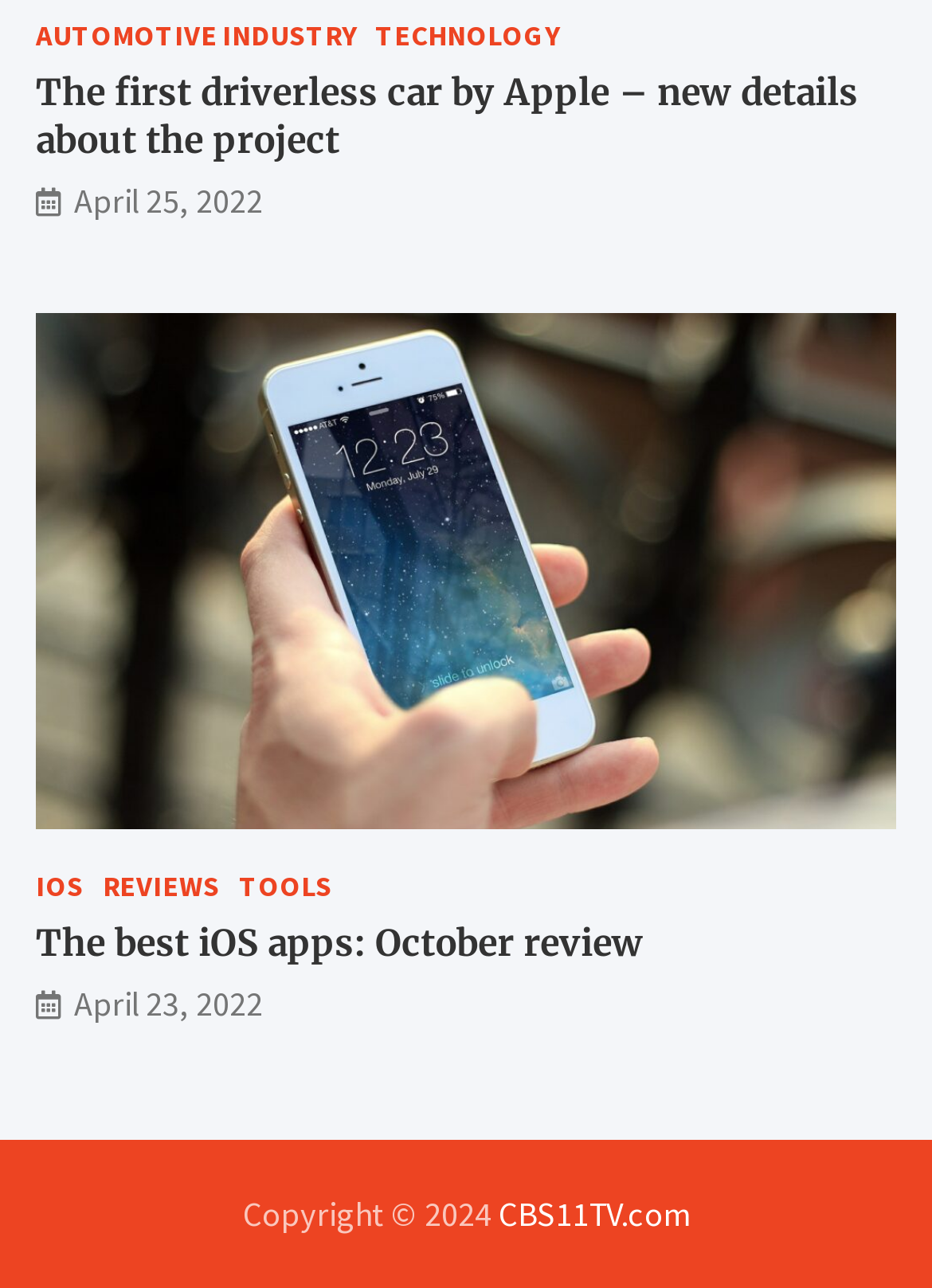What is the topic of the first article?
Please ensure your answer is as detailed and informative as possible.

I determined the answer by looking at the first heading element on the webpage, which says 'The first driverless car by Apple – new details about the project'. This heading is likely to be the topic of the first article on the webpage.